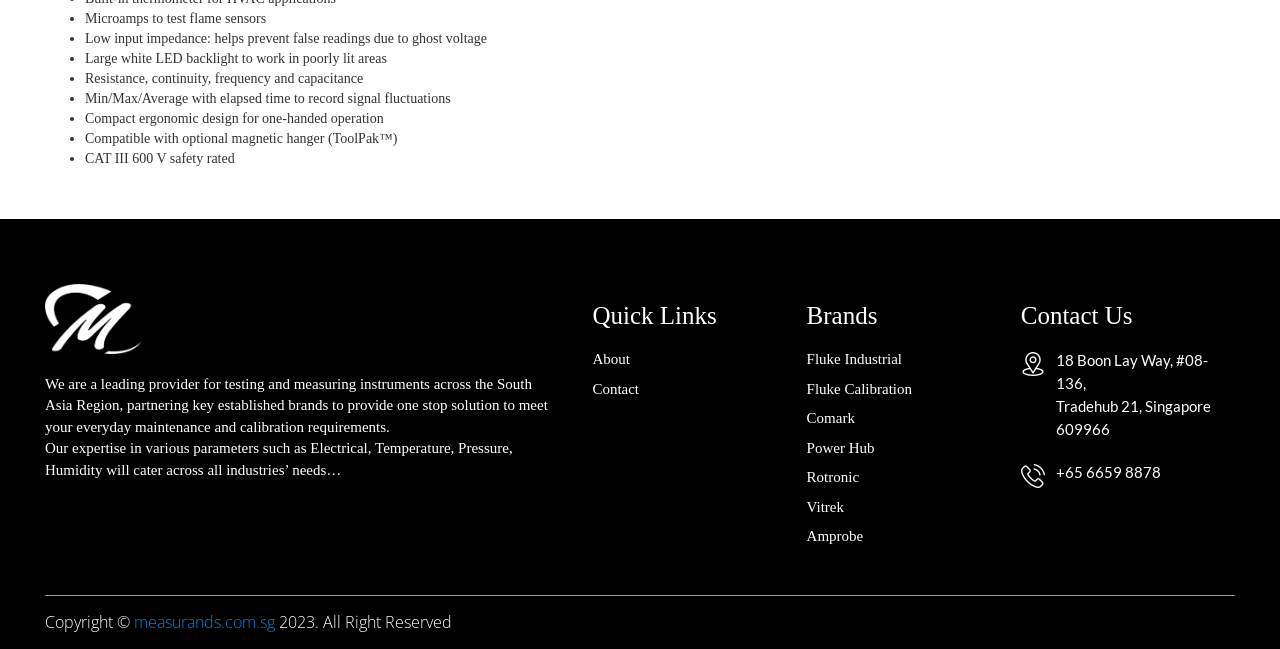What is the rating of the device for safety?
Answer briefly with a single word or phrase based on the image.

CAT III 600 V